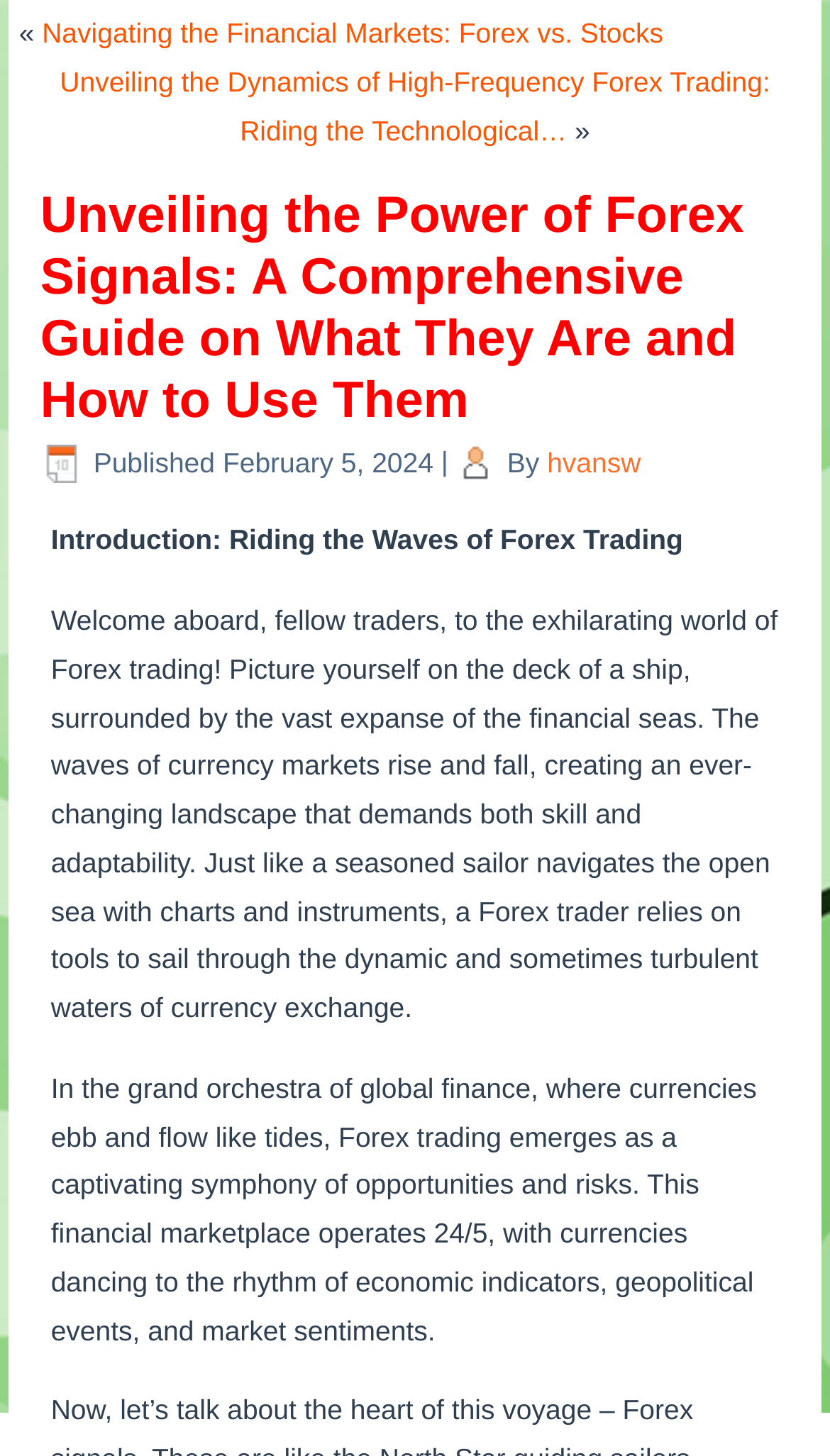Identify the bounding box of the UI component described as: "hvansw".

[0.659, 0.307, 0.772, 0.329]